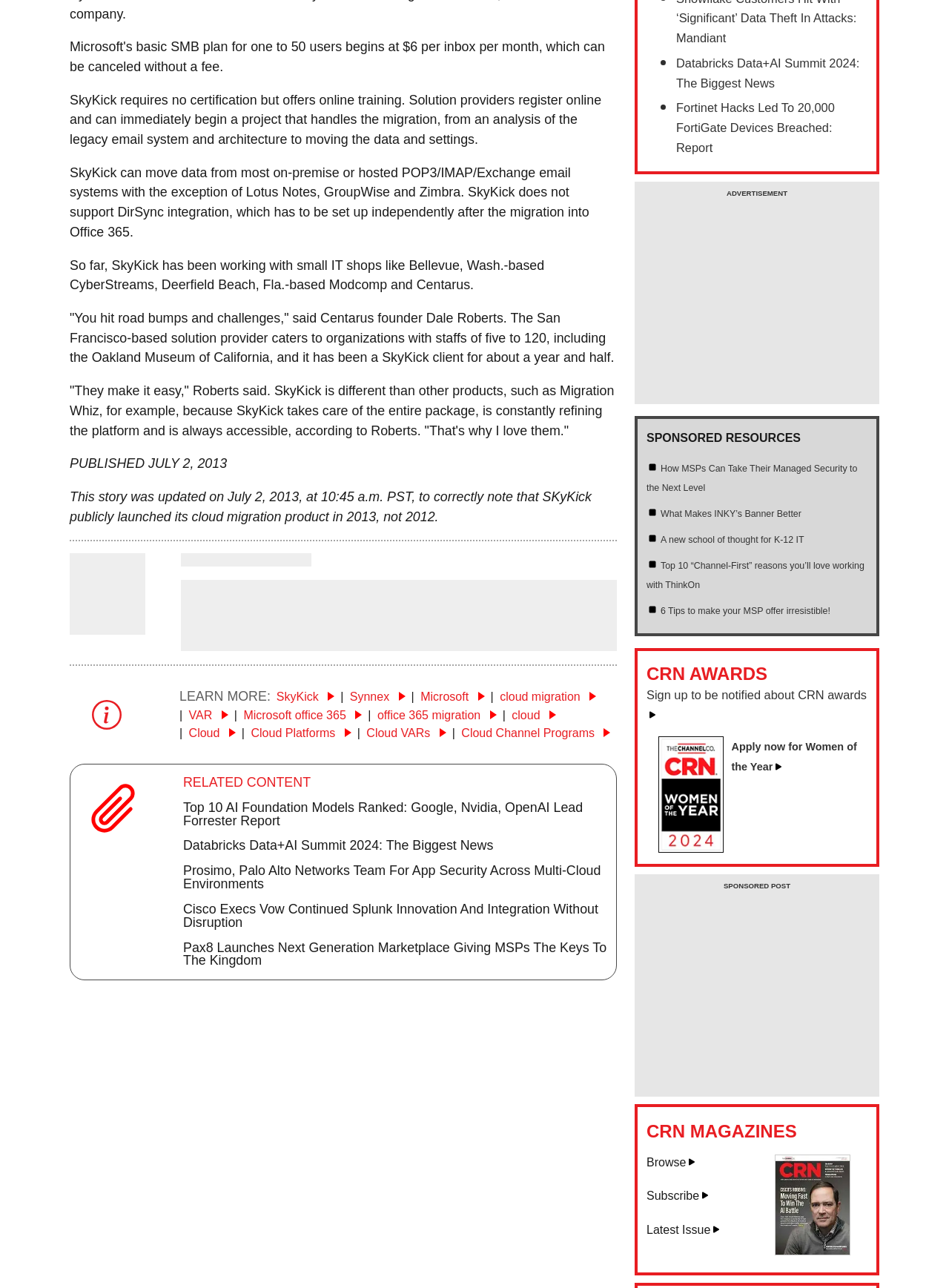Can you specify the bounding box coordinates for the region that should be clicked to fulfill this instruction: "Learn more about cloud migration".

[0.527, 0.536, 0.628, 0.546]